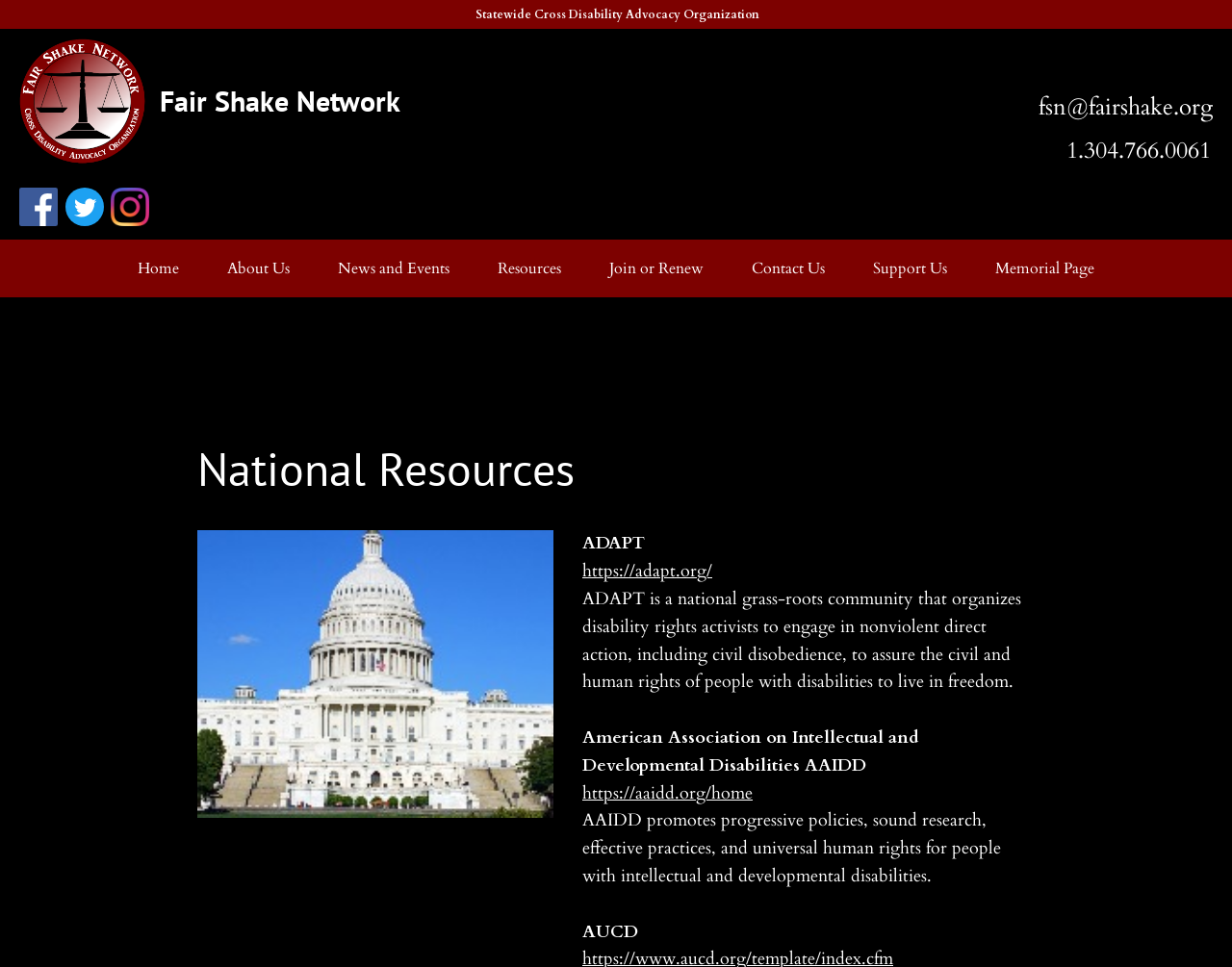Please provide the bounding box coordinates for the element that needs to be clicked to perform the following instruction: "Go to the Home page". The coordinates should be given as four float numbers between 0 and 1, i.e., [left, top, right, bottom].

[0.092, 0.248, 0.165, 0.308]